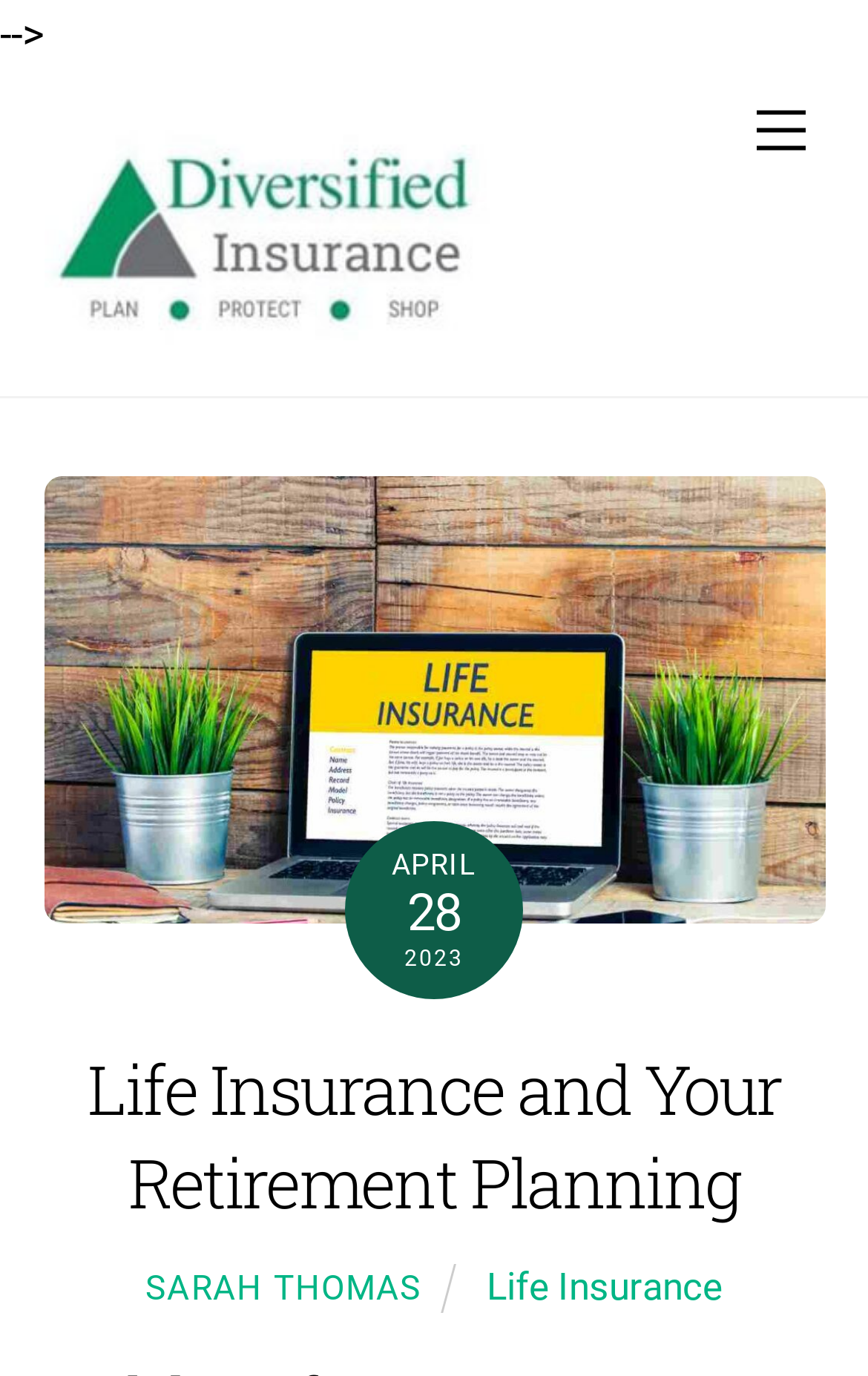Based on the element description: "Life Insurance", identify the bounding box coordinates for this UI element. The coordinates must be four float numbers between 0 and 1, listed as [left, top, right, bottom].

[0.561, 0.919, 0.832, 0.951]